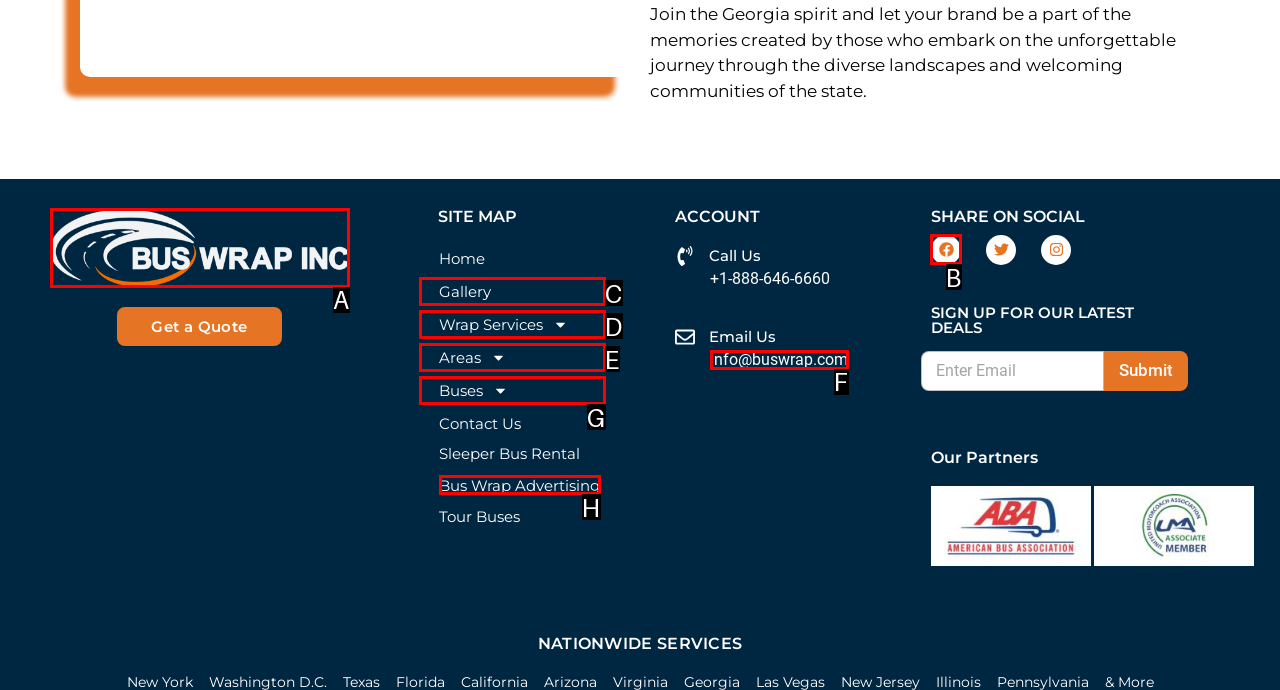Which HTML element should be clicked to fulfill the following task: Click on Facebook?
Reply with the letter of the appropriate option from the choices given.

B